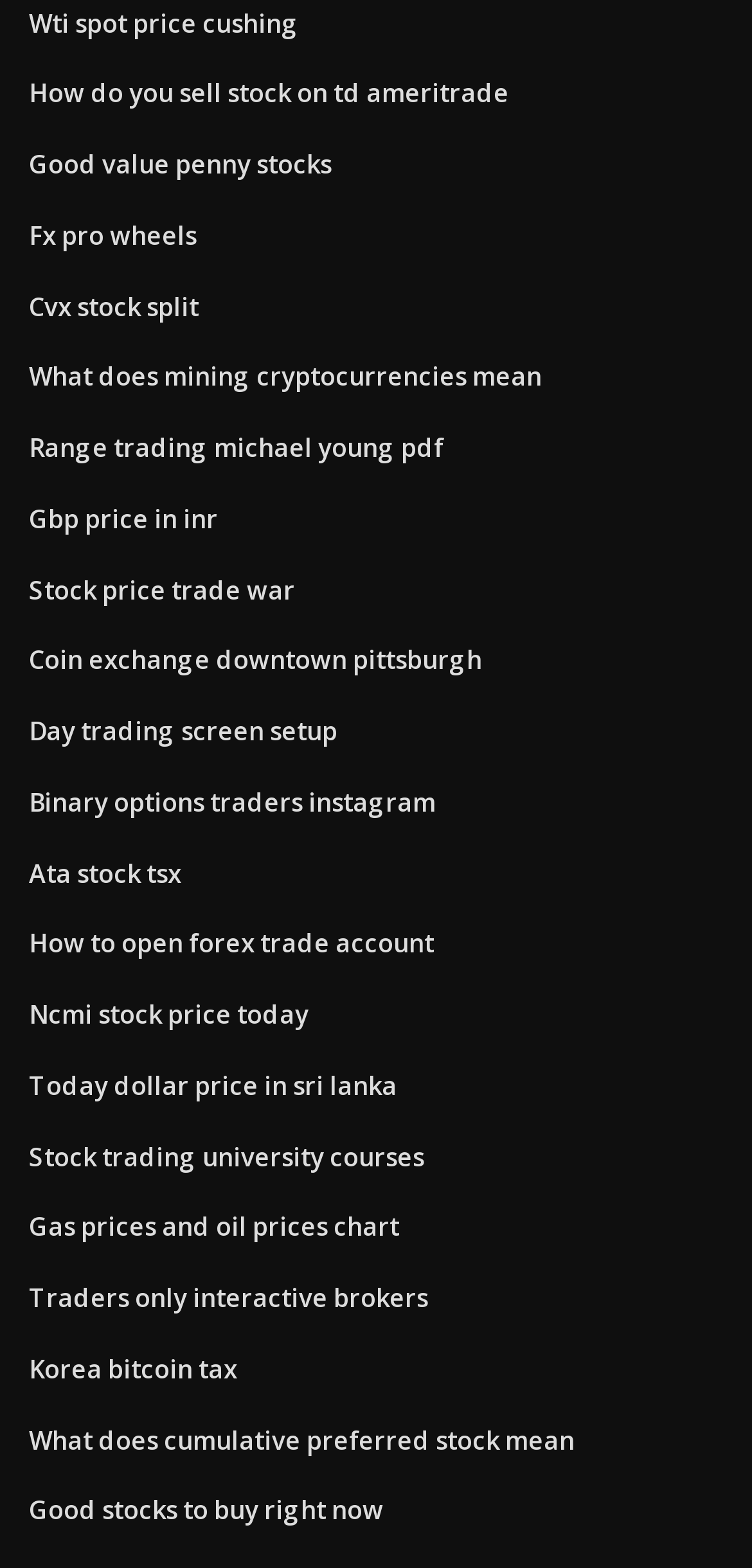Provide a brief response to the question using a single word or phrase: 
Are there any links related to cryptocurrency?

Yes